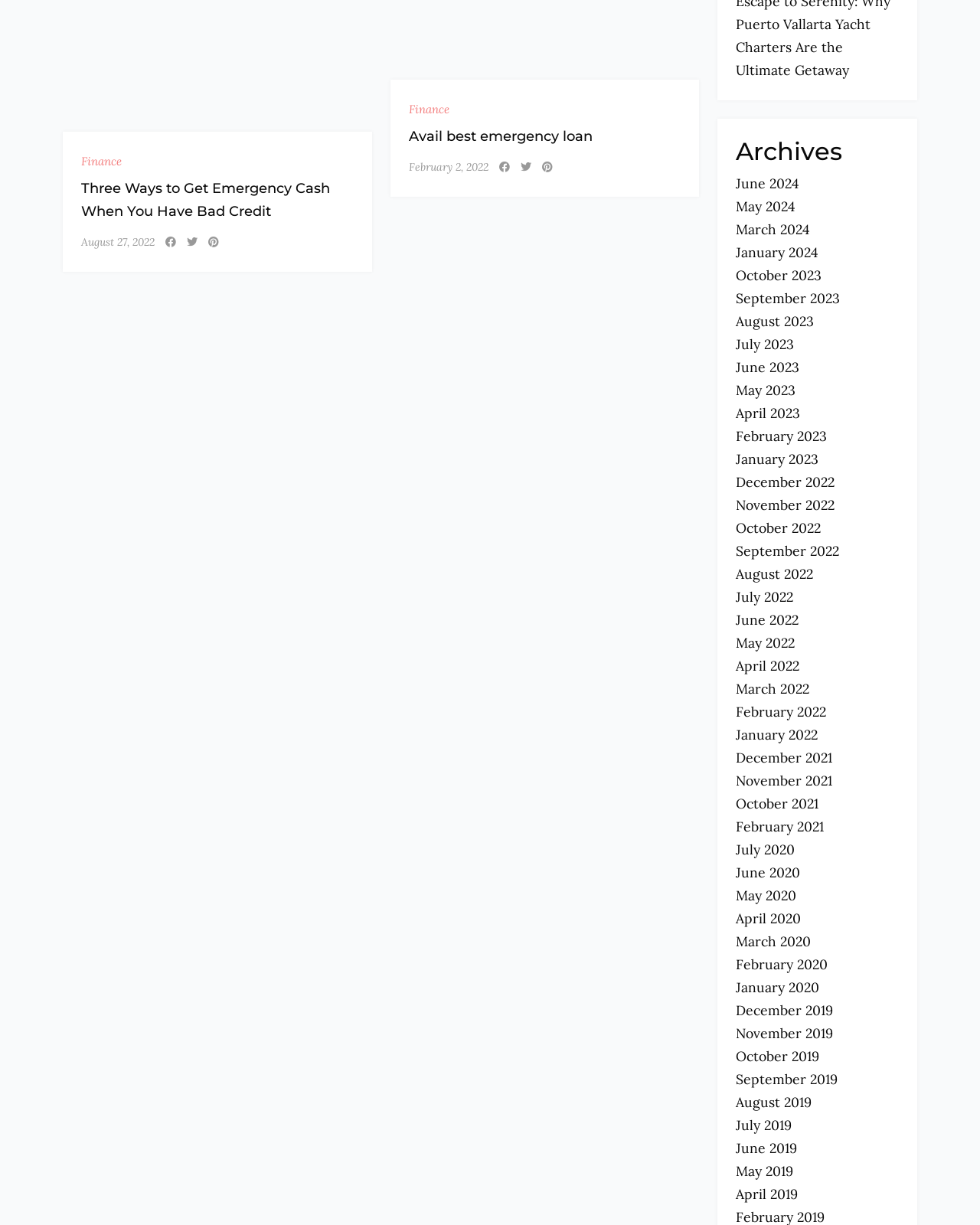Reply to the question with a single word or phrase:
How many ways to get emergency cash are mentioned?

Three